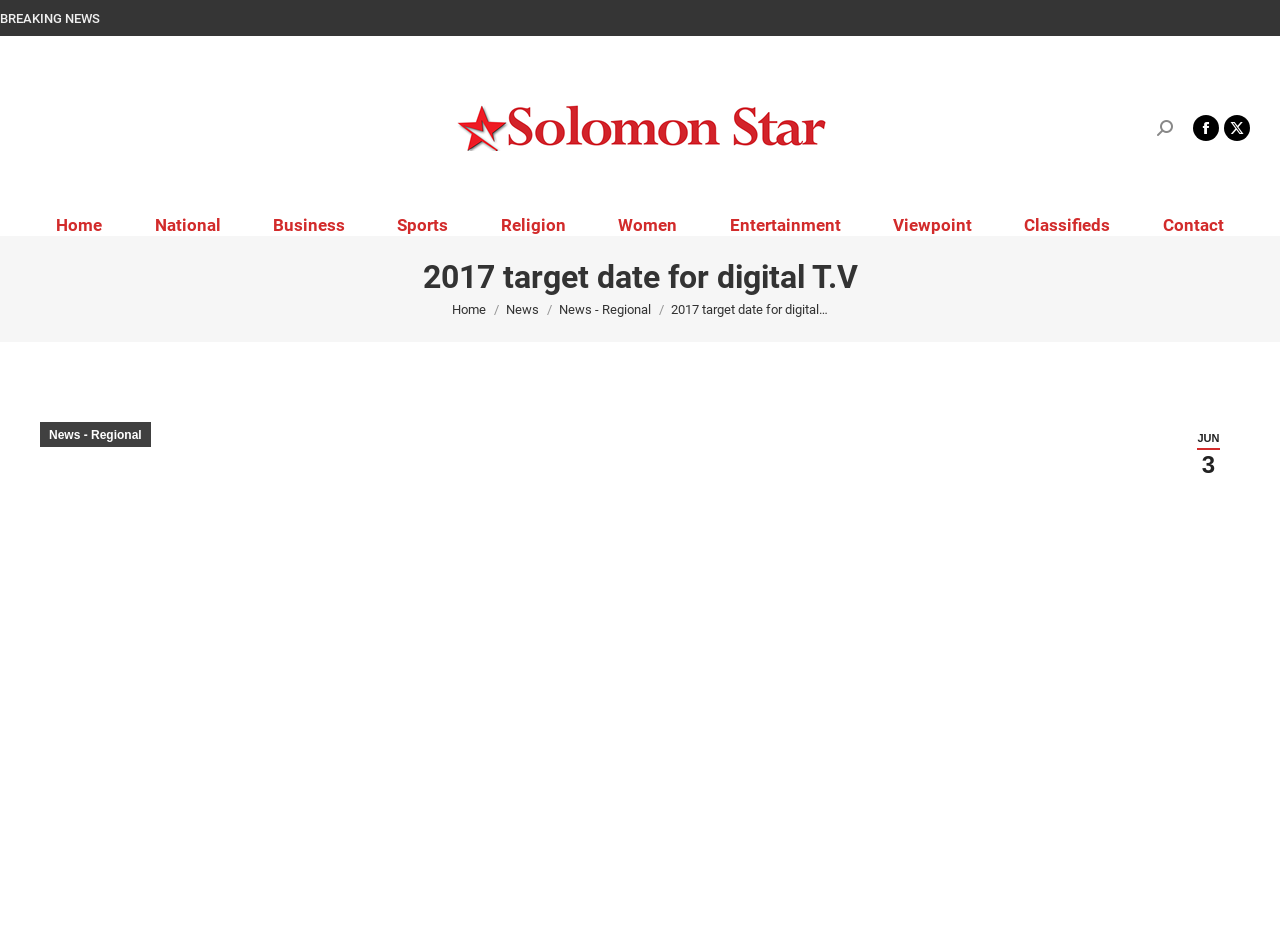Detail the features and information presented on the webpage.

The webpage appears to be a news article from the Solomon Star News website. At the top left, there is a breaking news banner. Next to it, on the top center, is the website's logo, accompanied by a link to the website's homepage. On the top right, there are social media links to Facebook and another platform, represented by icons.

Below the logo, there is a horizontal navigation menu with links to various sections of the website, including Home, National, Business, Sports, and more. 

The main content of the webpage is a news article with the title "2017 target date for digital T.V" in a large font. Below the title, there is a breadcrumb navigation menu showing the article's category hierarchy. The article's content is summarized as "Television in Samoa could be going digital by 2017. That’s one of the predictions from a regionally backed workshop that is looking at implications of phasing out analog broadcast signal".

At the bottom of the article, there are links to related articles or categories, including a link to the article's publication date, "JUN 3".